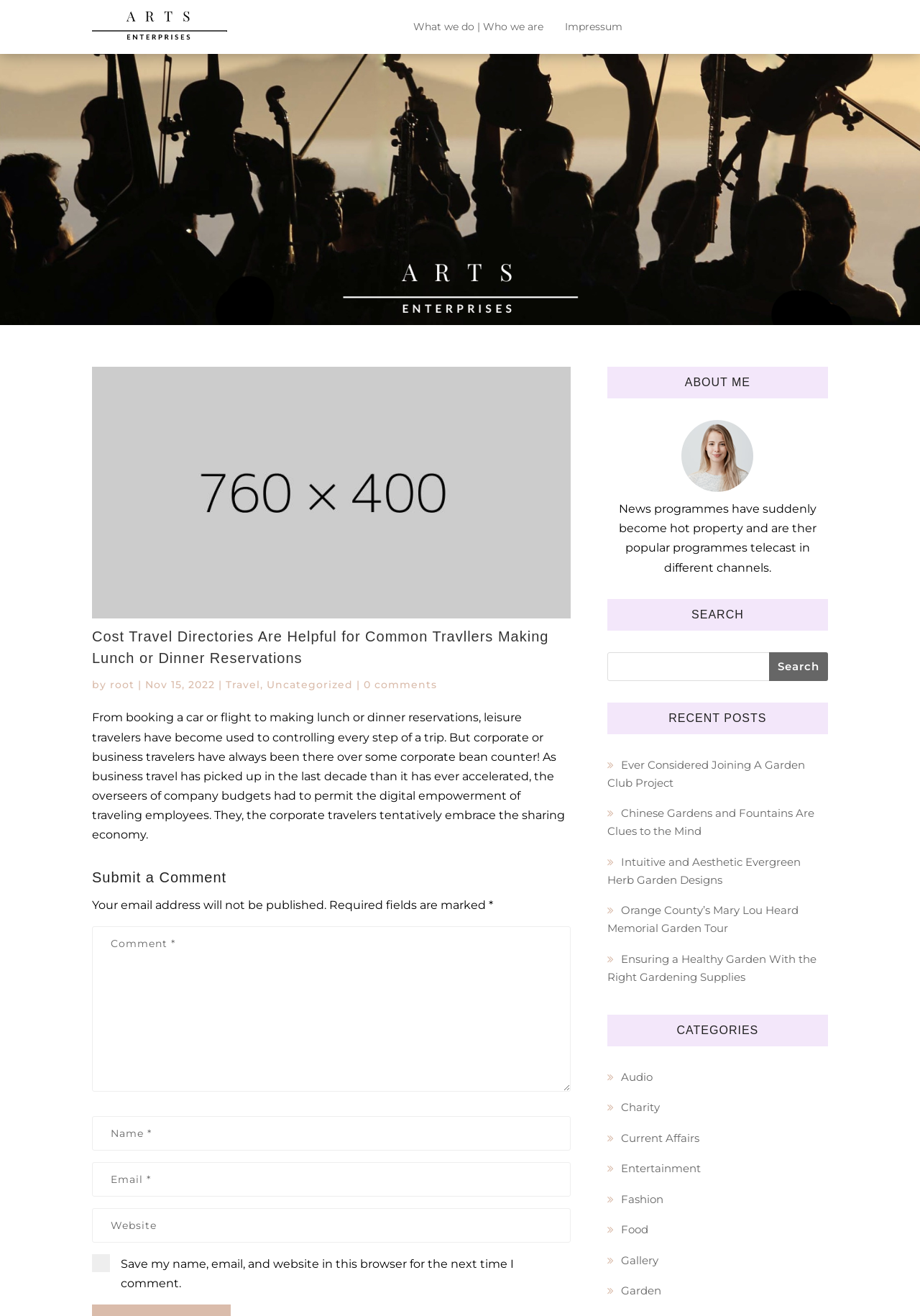Using a single word or phrase, answer the following question: 
What is the purpose of the text 'Your email address will not be published.'?

To inform users about email privacy